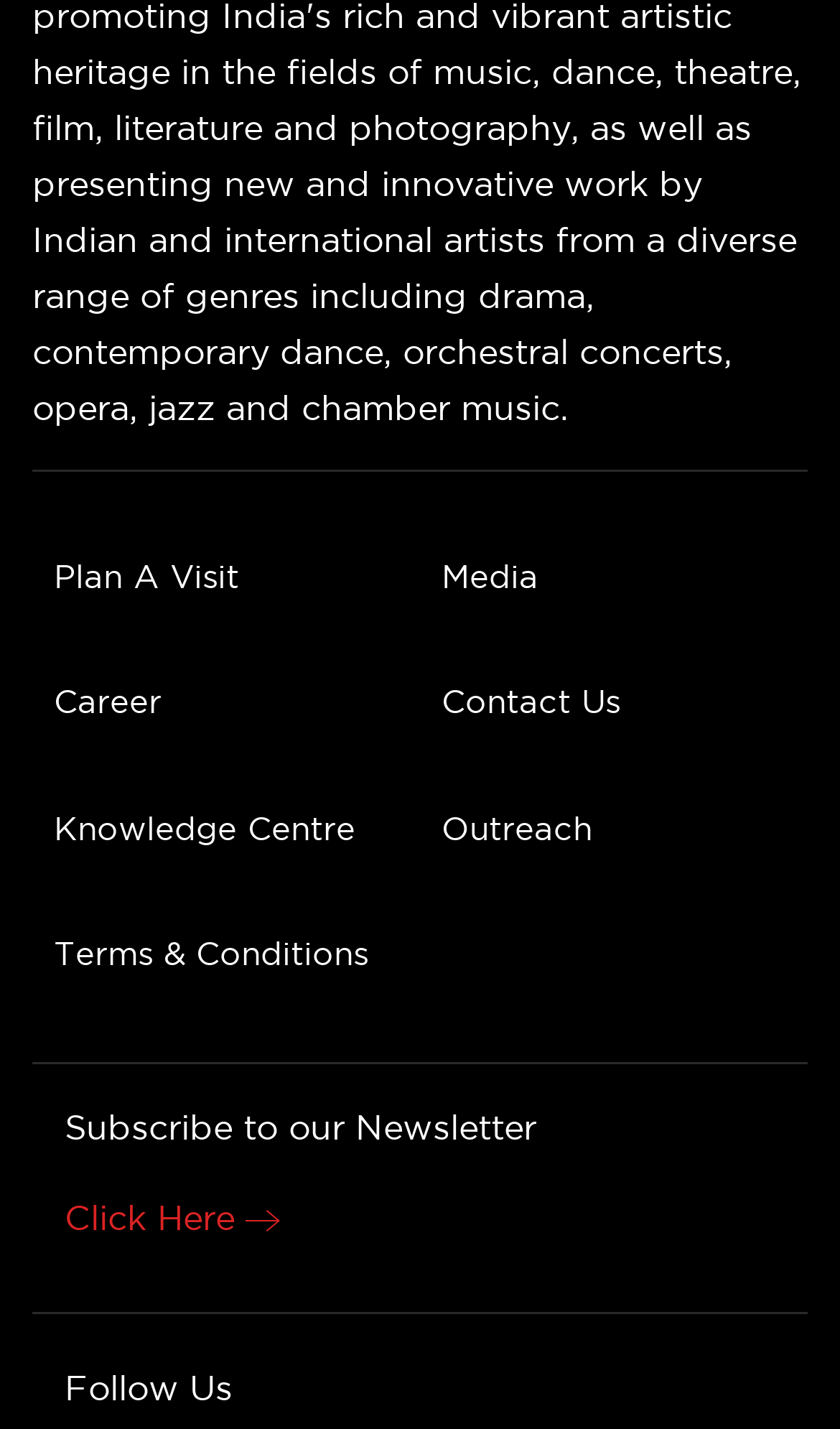What is the last link on the bottom left?
Refer to the image and respond with a one-word or short-phrase answer.

Terms & Conditions